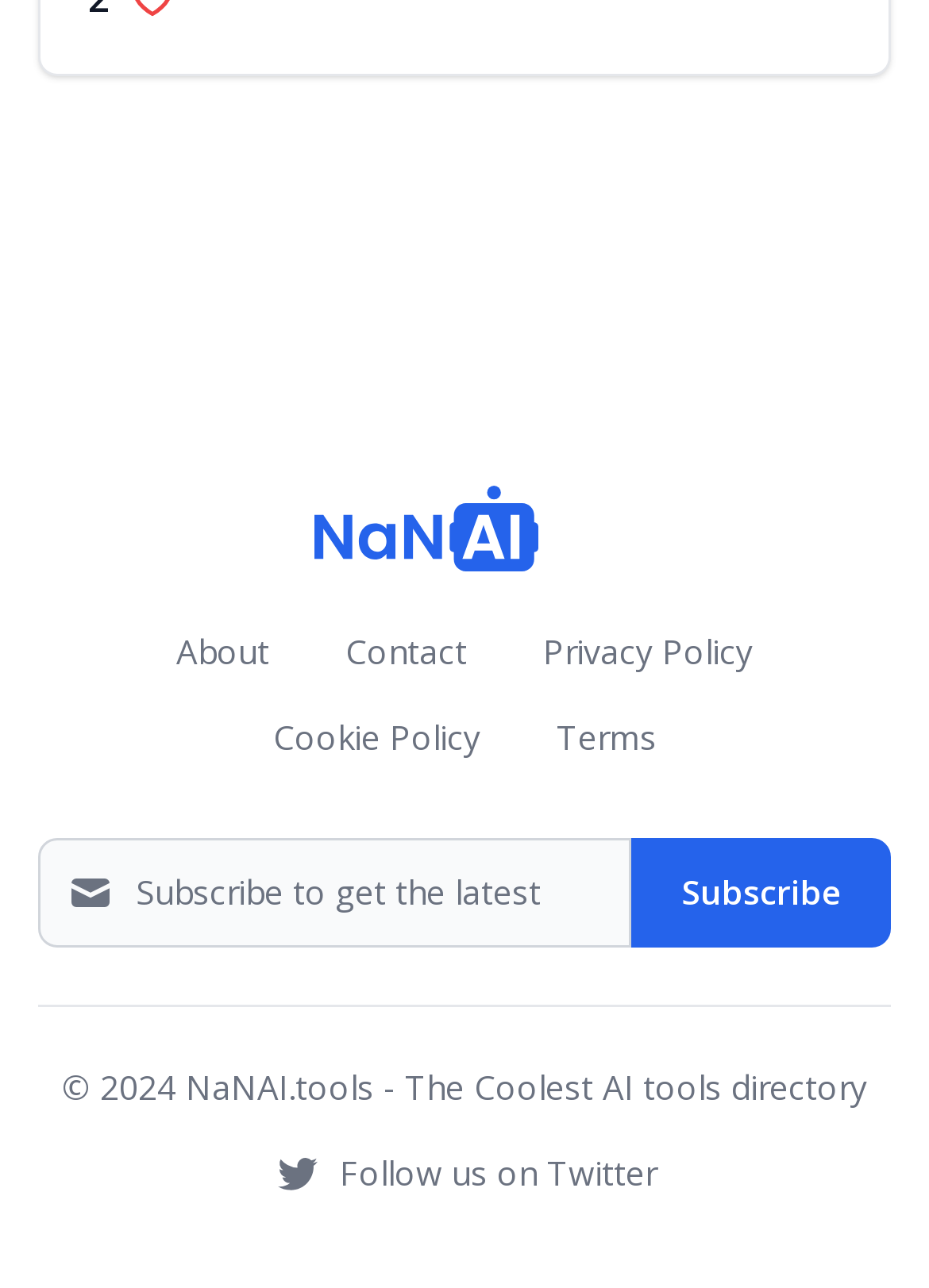Please answer the following question as detailed as possible based on the image: 
What is the purpose of the textbox?

The textbox is required and is placed next to a 'Subscribe' button, indicating that it is used for users to input their information to subscribe to something, likely a newsletter or updates from the NaNAI tools directory.